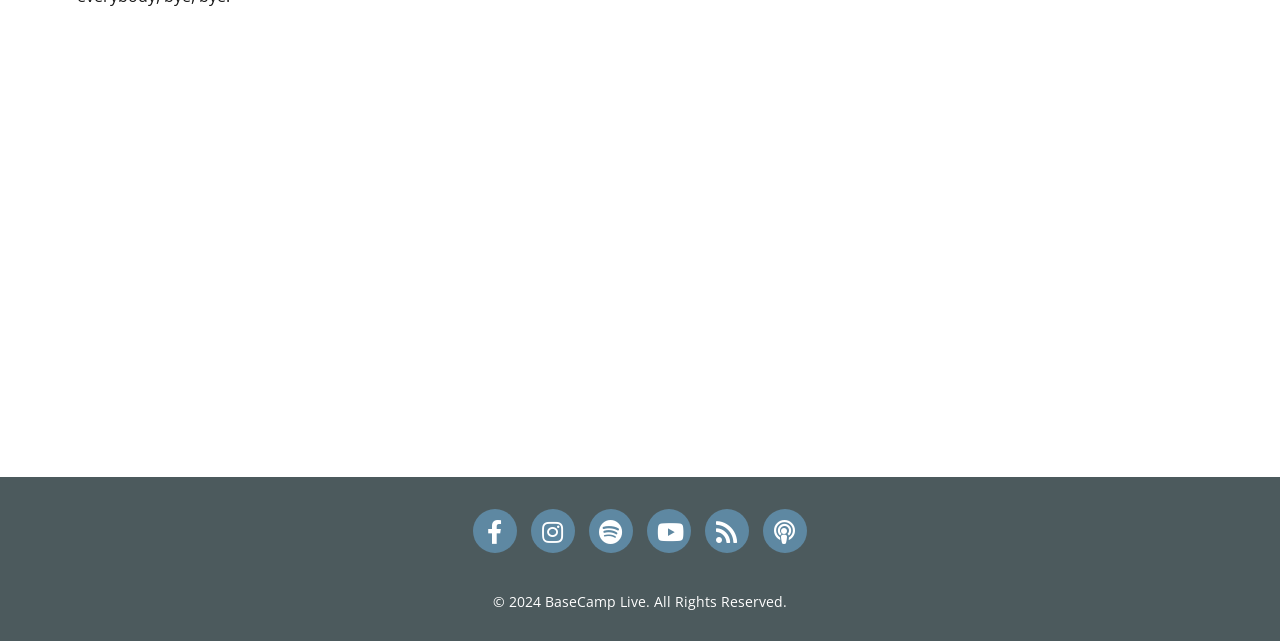Could you indicate the bounding box coordinates of the region to click in order to complete this instruction: "Visit the page about How to Think Like Shakespeare".

[0.064, 0.2, 0.246, 0.244]